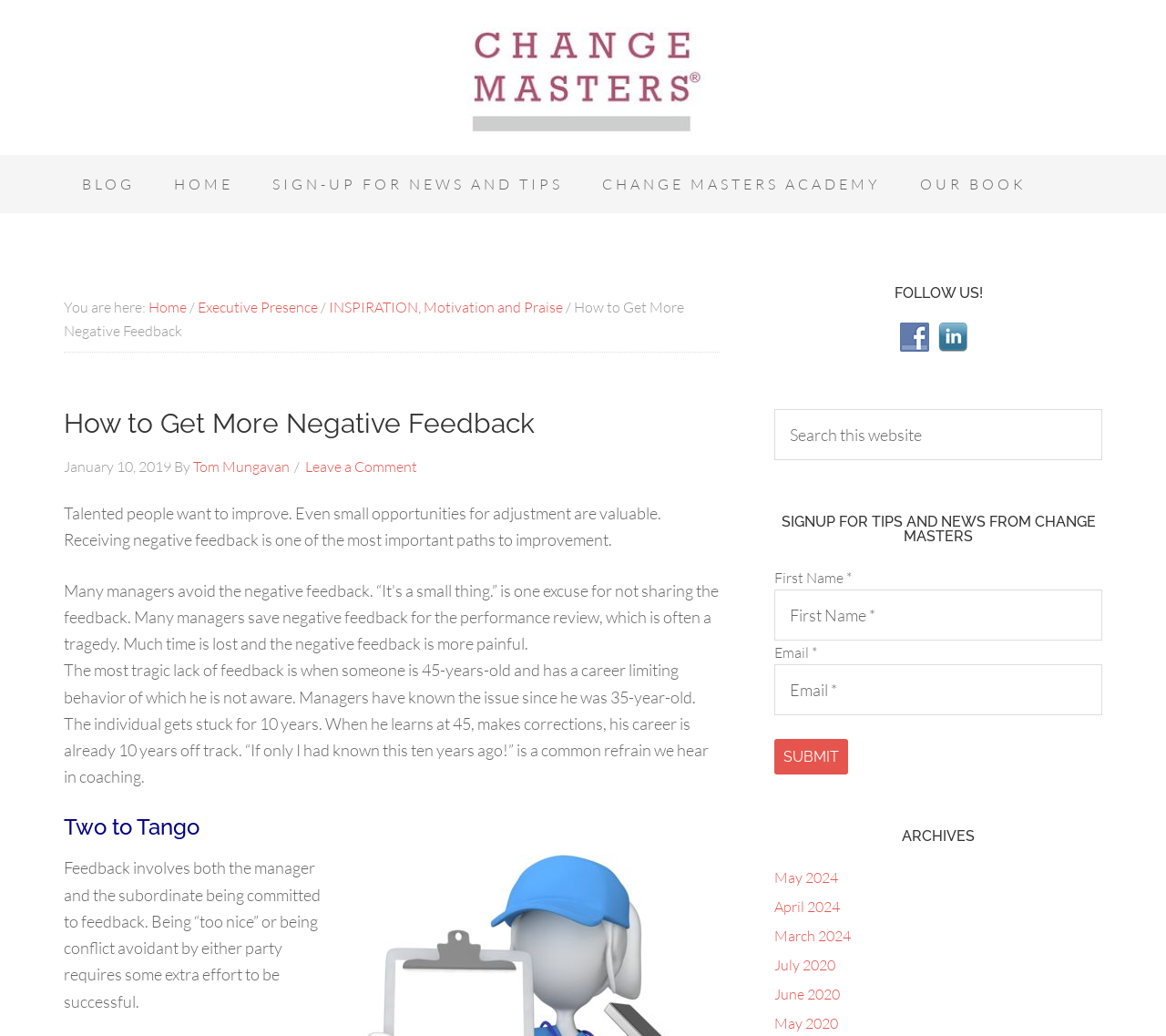Determine the bounding box coordinates for the area that should be clicked to carry out the following instruction: "Submit your email for tips and news".

[0.664, 0.713, 0.727, 0.748]